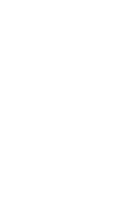What values does Blaze Martial Arts aim to foster?
Provide an in-depth and detailed explanation in response to the question.

The caption explicitly states that the visual identity of Blaze Martial Arts reflects its dedication to fostering confidence, discipline, and physical fitness through martial arts training, which indicates that these are the core values that the academy aims to instill in its students.